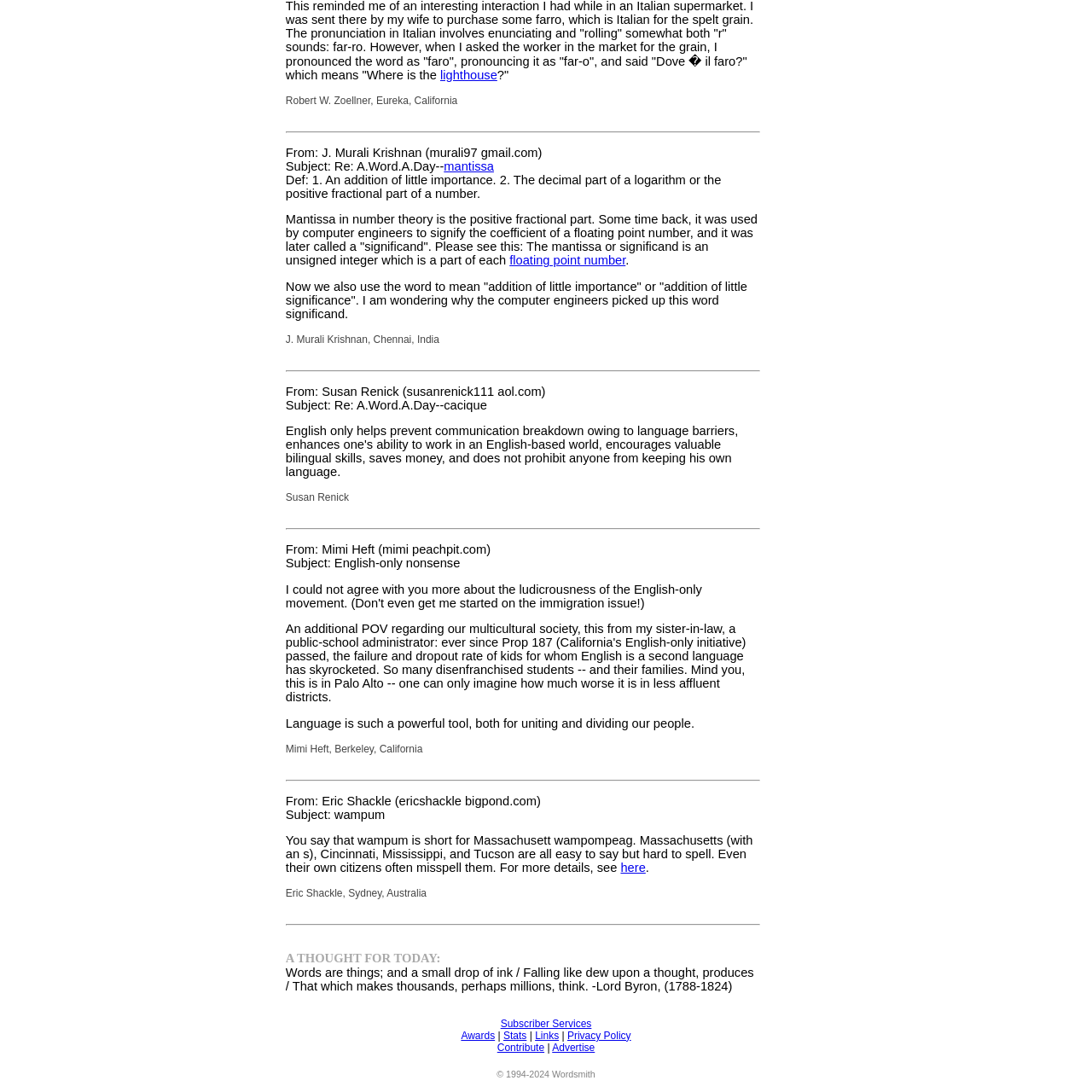Please identify the bounding box coordinates of the element that needs to be clicked to perform the following instruction: "Click on 'lighthouse'".

[0.403, 0.063, 0.455, 0.075]